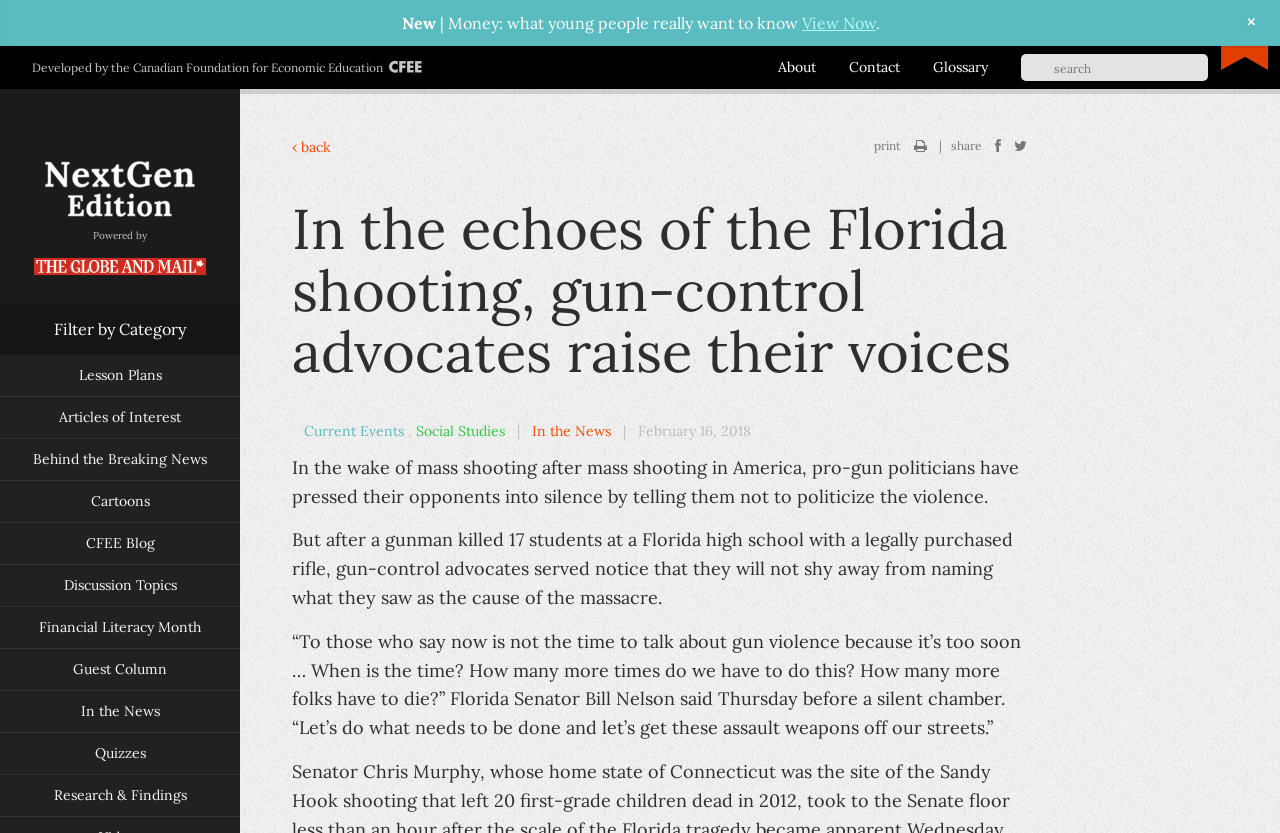Please find the bounding box coordinates of the clickable region needed to complete the following instruction: "View the current news". The bounding box coordinates must consist of four float numbers between 0 and 1, i.e., [left, top, right, bottom].

[0.627, 0.016, 0.684, 0.04]